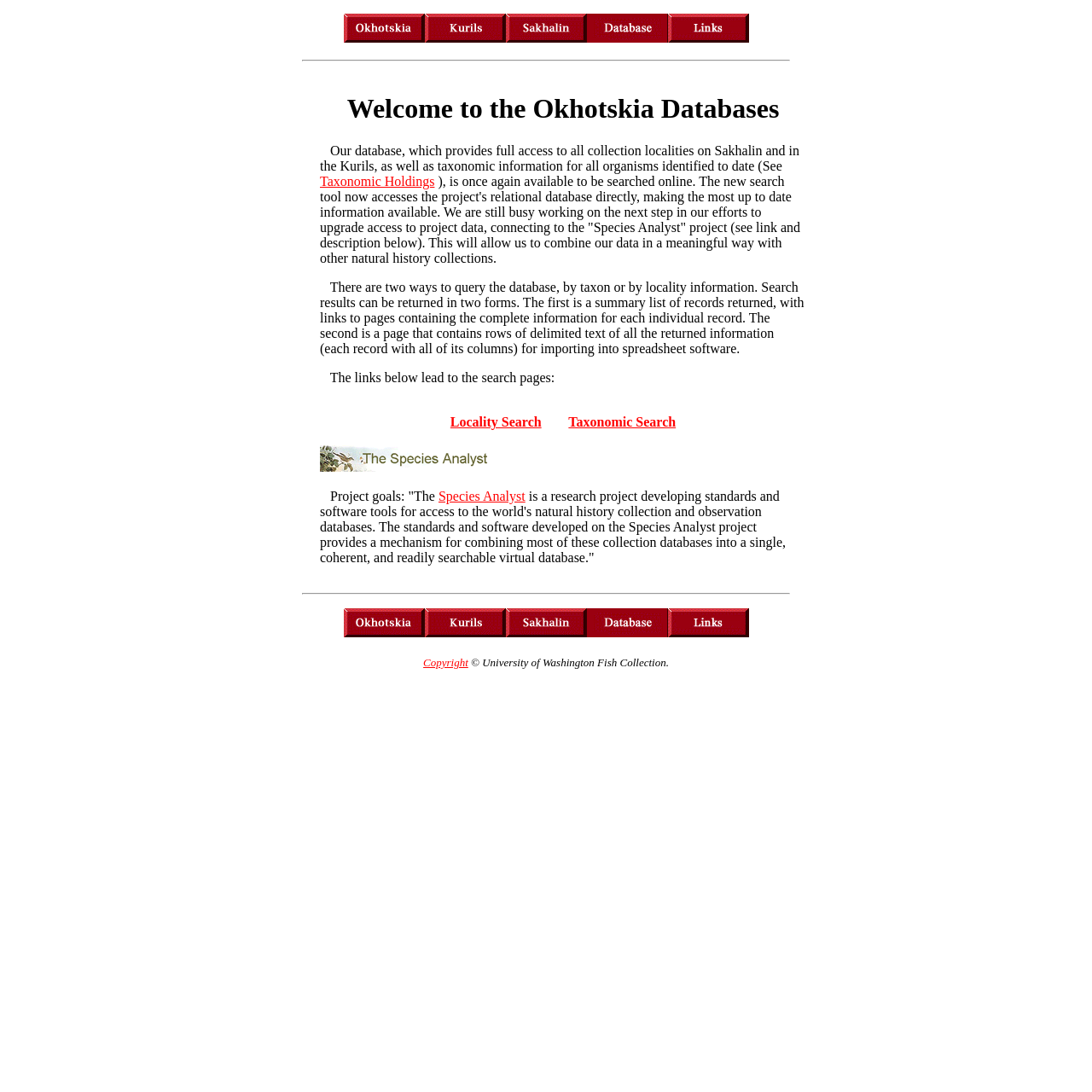Provide the bounding box coordinates of the HTML element described by the text: "Taxonomic Holdings". The coordinates should be in the format [left, top, right, bottom] with values between 0 and 1.

[0.293, 0.159, 0.398, 0.173]